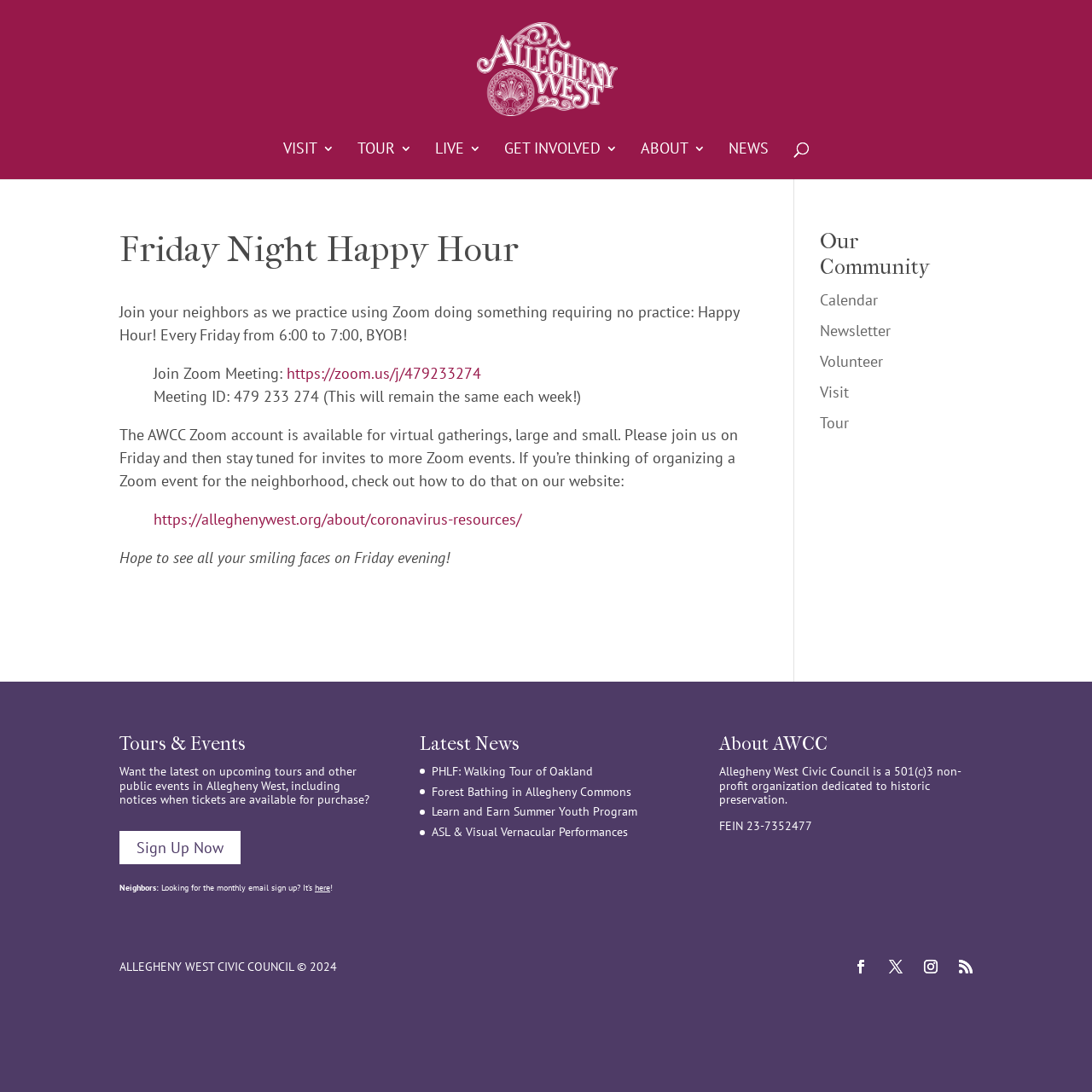Determine the bounding box coordinates of the section I need to click to execute the following instruction: "Sign up for the latest on upcoming tours and events". Provide the coordinates as four float numbers between 0 and 1, i.e., [left, top, right, bottom].

[0.109, 0.761, 0.22, 0.792]